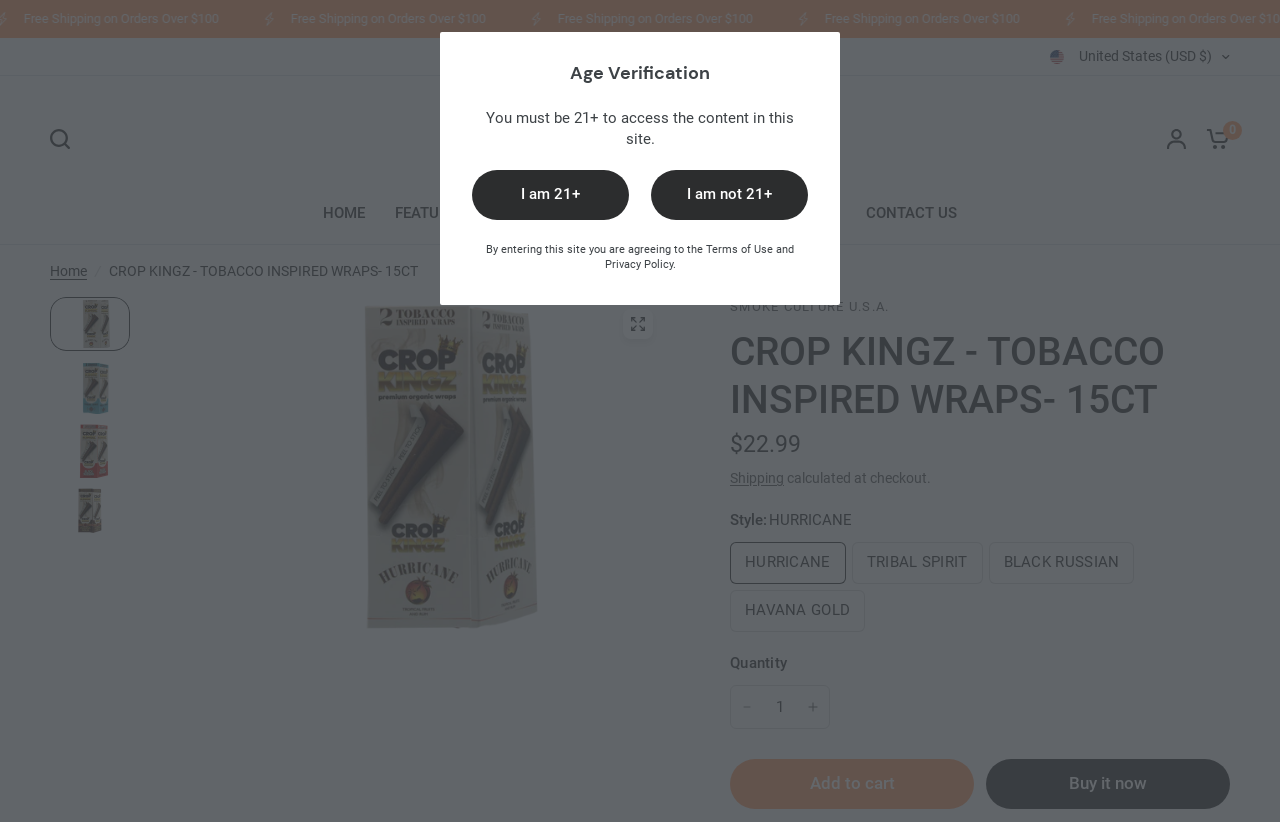Please identify the bounding box coordinates of the element I should click to complete this instruction: 'Explore the article about carburetor in indian automobile engineering'. The coordinates should be given as four float numbers between 0 and 1, like this: [left, top, right, bottom].

None